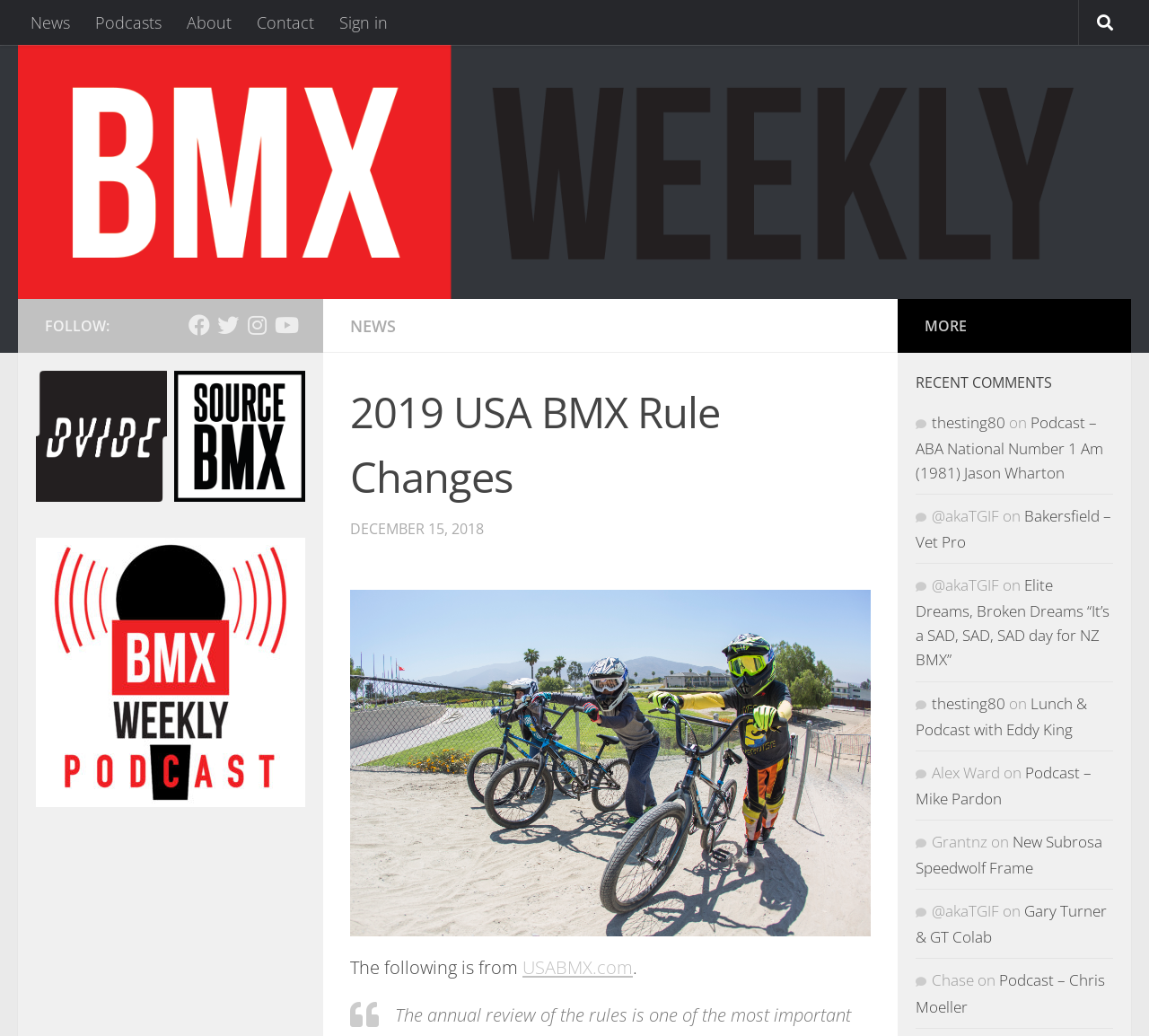Identify the bounding box coordinates of the section to be clicked to complete the task described by the following instruction: "Check the recent comments". The coordinates should be four float numbers between 0 and 1, formatted as [left, top, right, bottom].

[0.797, 0.358, 0.969, 0.382]